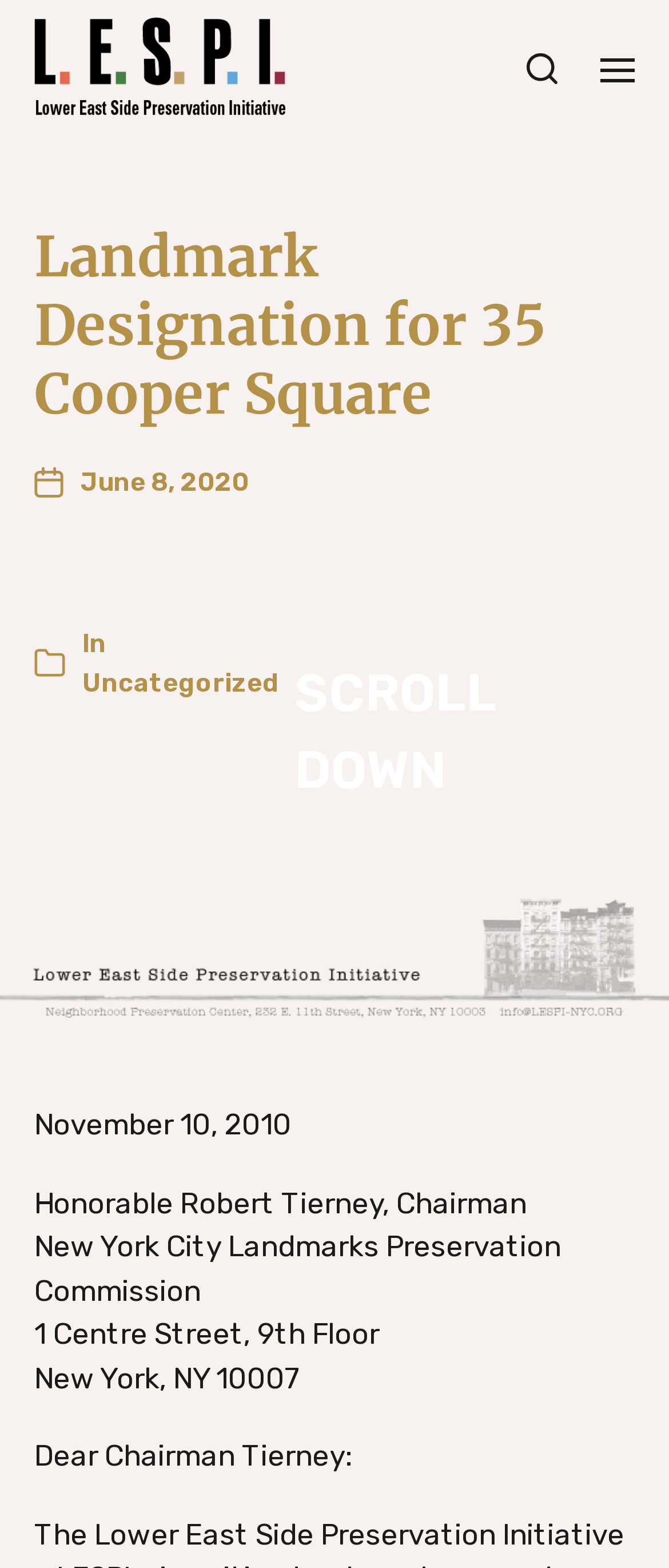Respond with a single word or phrase to the following question: What is the date mentioned at the top of the page?

June 8, 2020